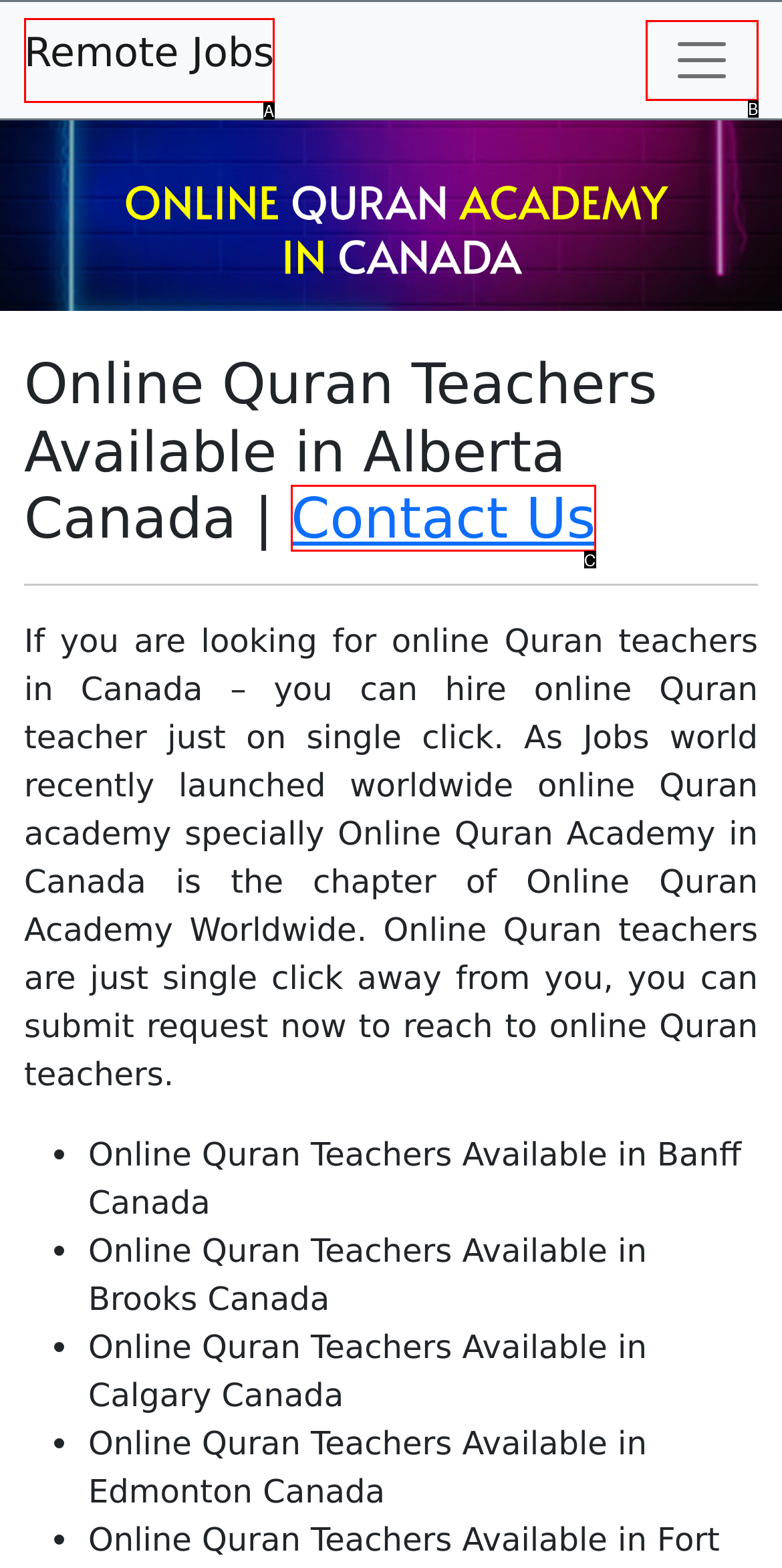Select the HTML element that corresponds to the description: title="Instagram"
Reply with the letter of the correct option from the given choices.

None